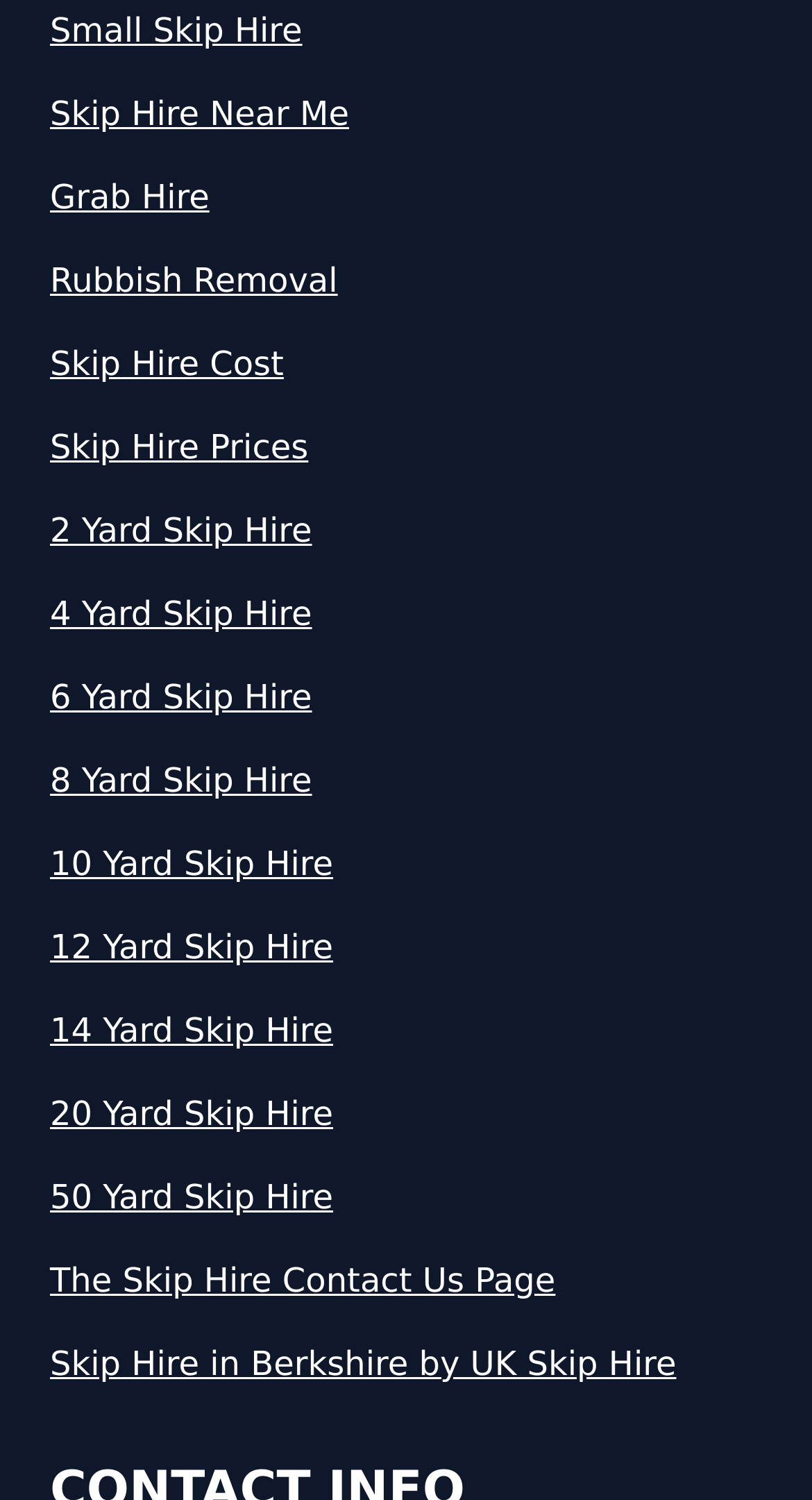What is the last link on the webpage?
Based on the screenshot, provide a one-word or short-phrase response.

Skip Hire in Berkshire